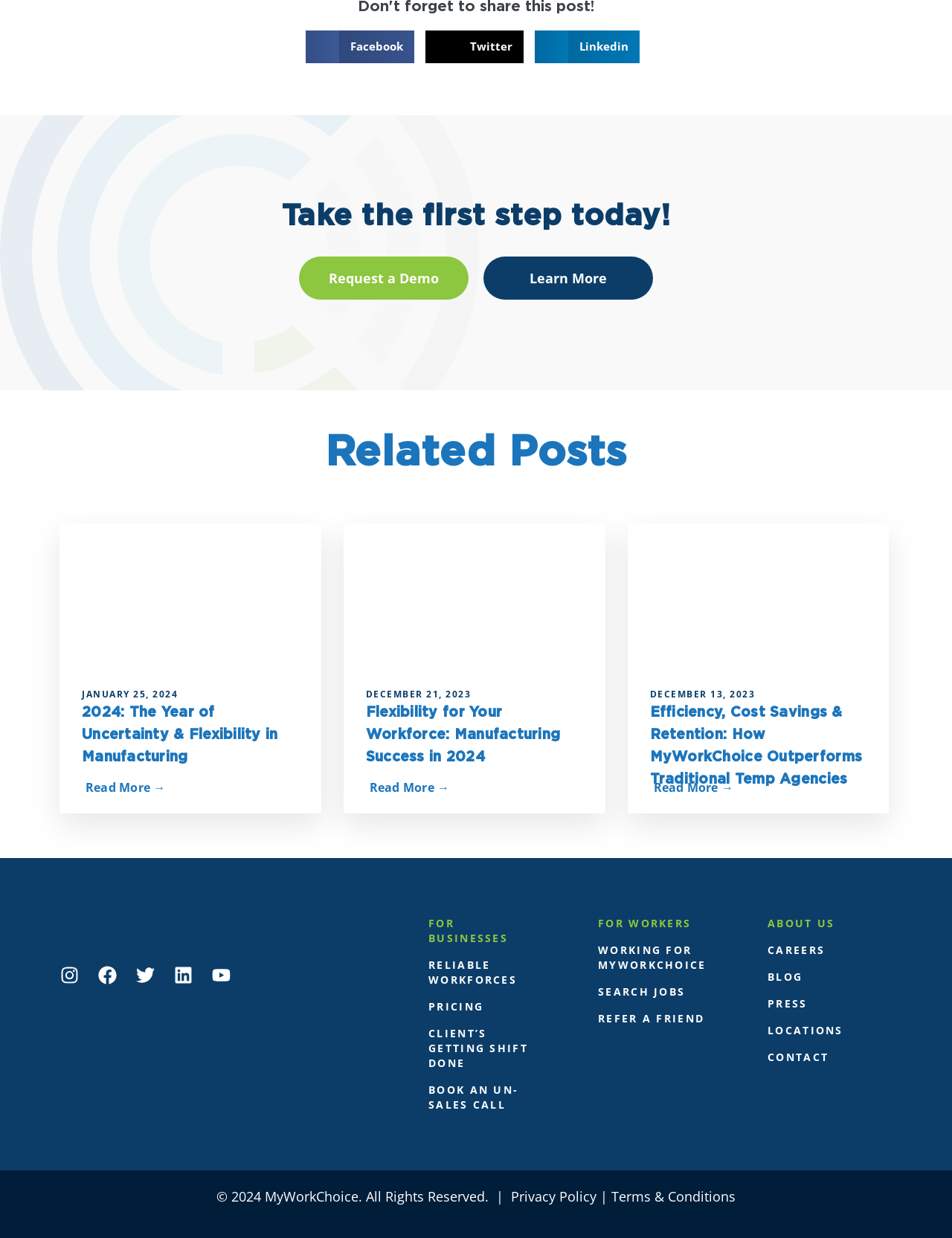Determine the bounding box coordinates for the area you should click to complete the following instruction: "Follow MyWorkChoice on Instagram".

[0.053, 0.772, 0.092, 0.802]